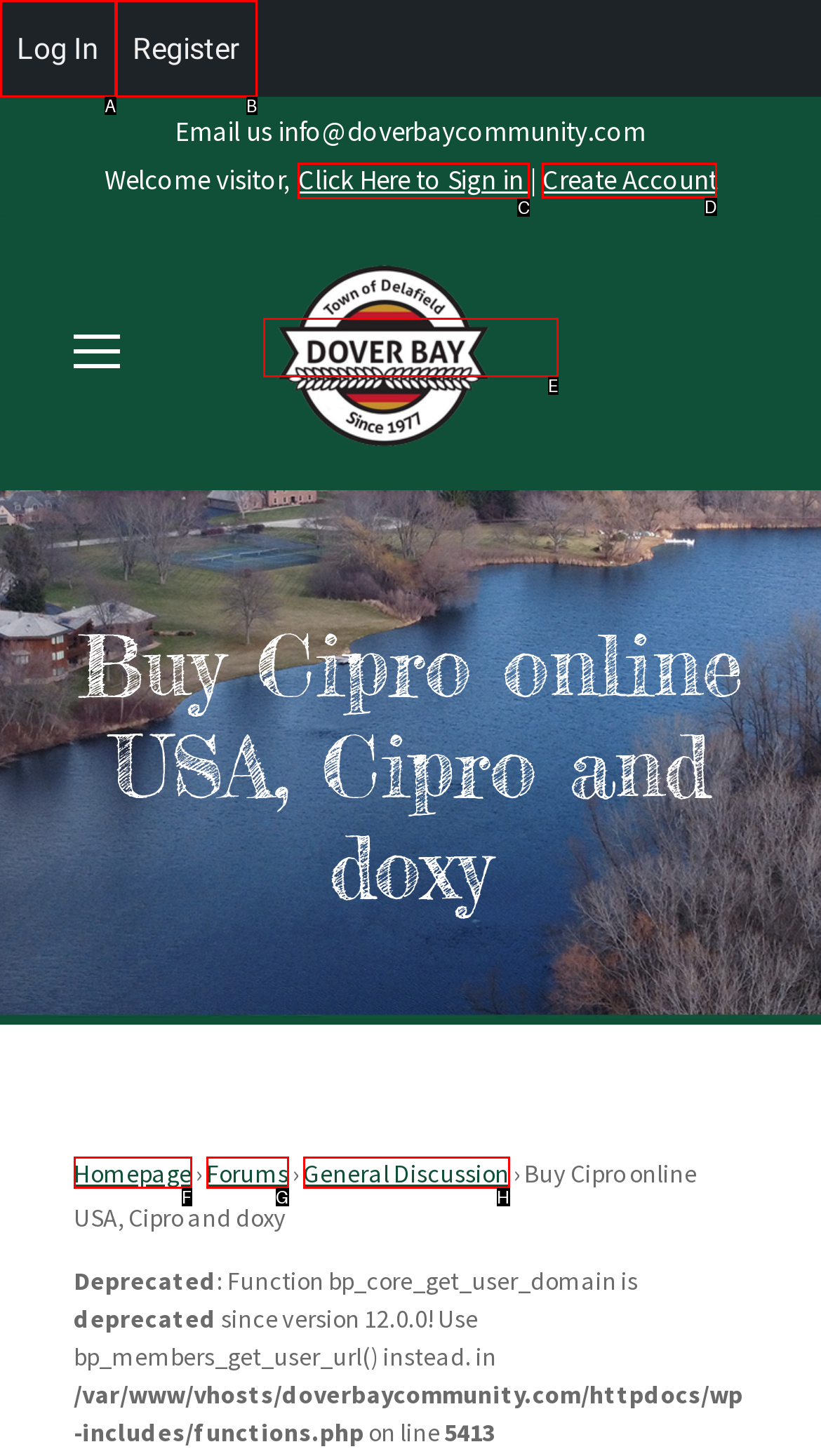Tell me which one HTML element I should click to complete the following task: Create an account Answer with the option's letter from the given choices directly.

D